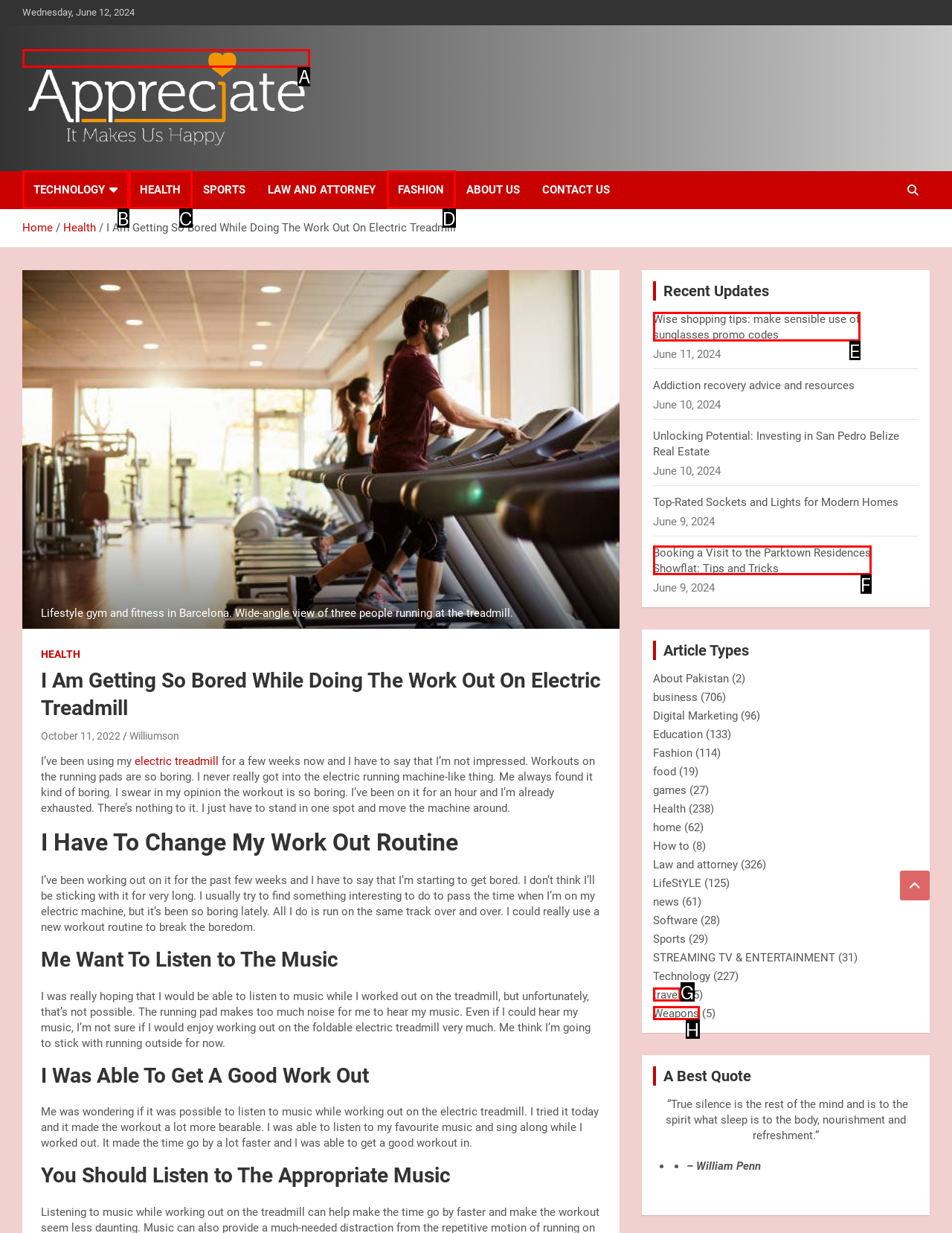Select the HTML element that fits the following description: parent_node: Make & Appreciate
Provide the letter of the matching option.

A